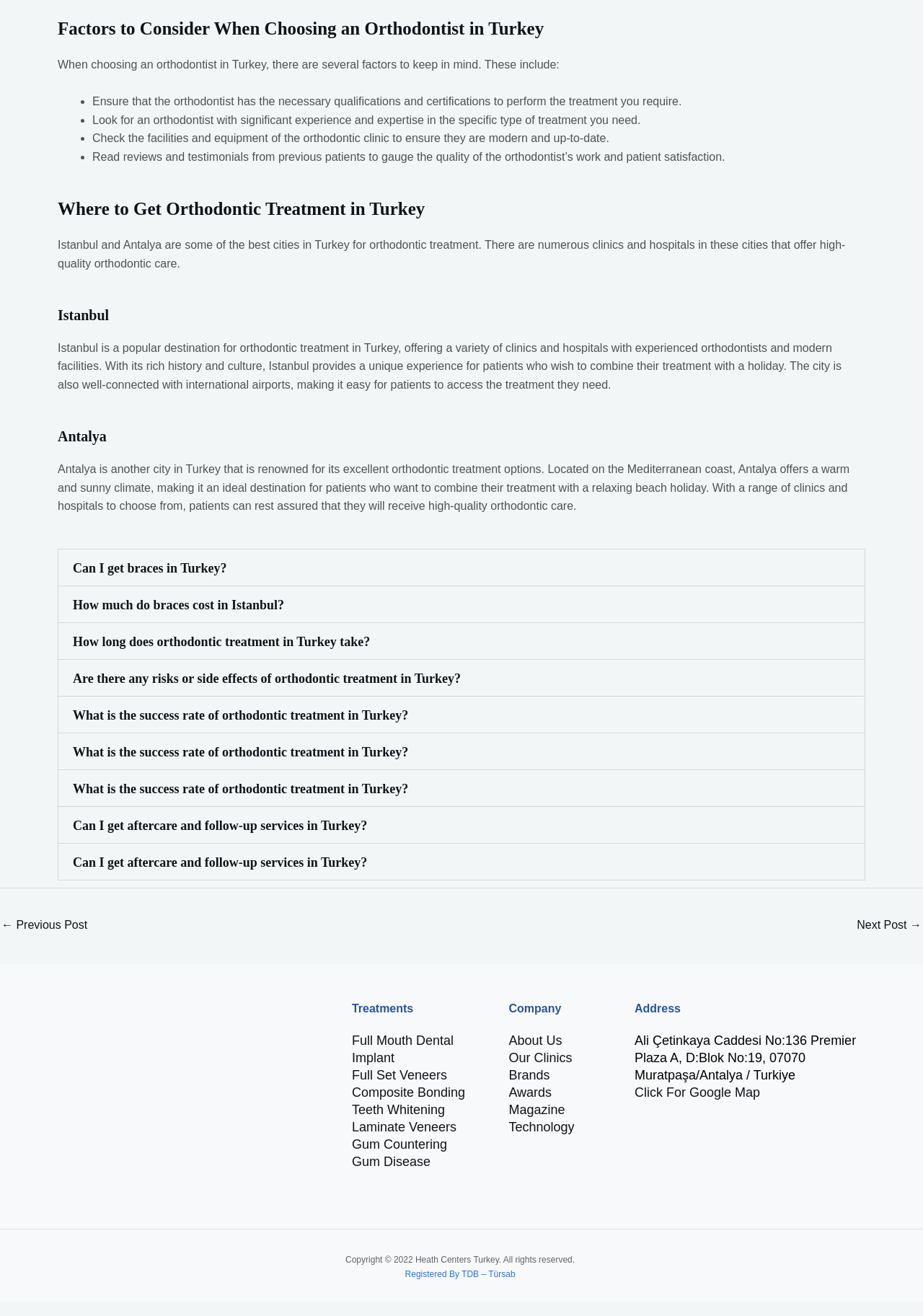Where can I get orthodontic treatment in Turkey?
Answer briefly with a single word or phrase based on the image.

Istanbul and Antalya